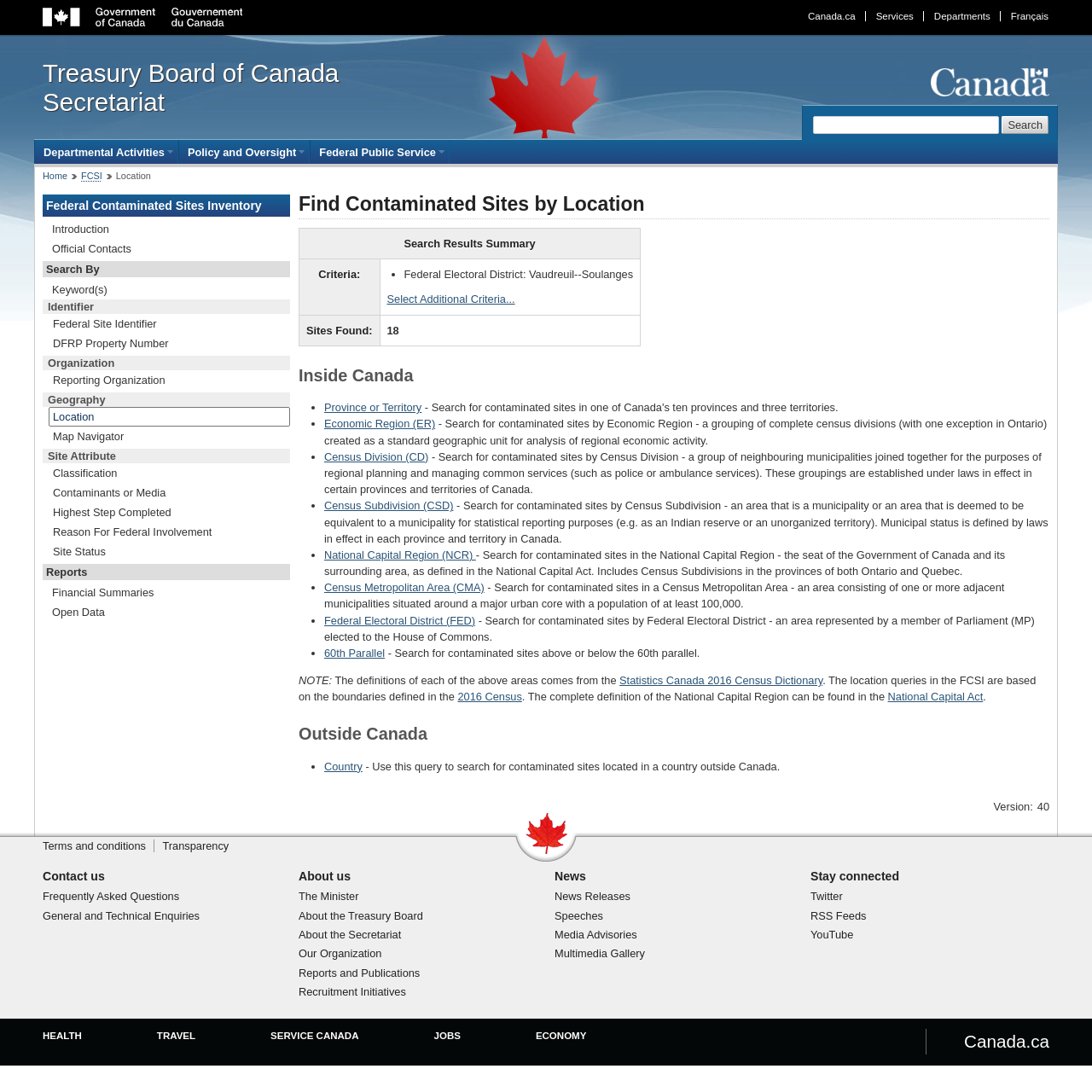Find the bounding box coordinates of the clickable region needed to perform the following instruction: "Search for contaminated sites in a Census Metropolitan Area". The coordinates should be provided as four float numbers between 0 and 1, i.e., [left, top, right, bottom].

[0.297, 0.532, 0.444, 0.544]